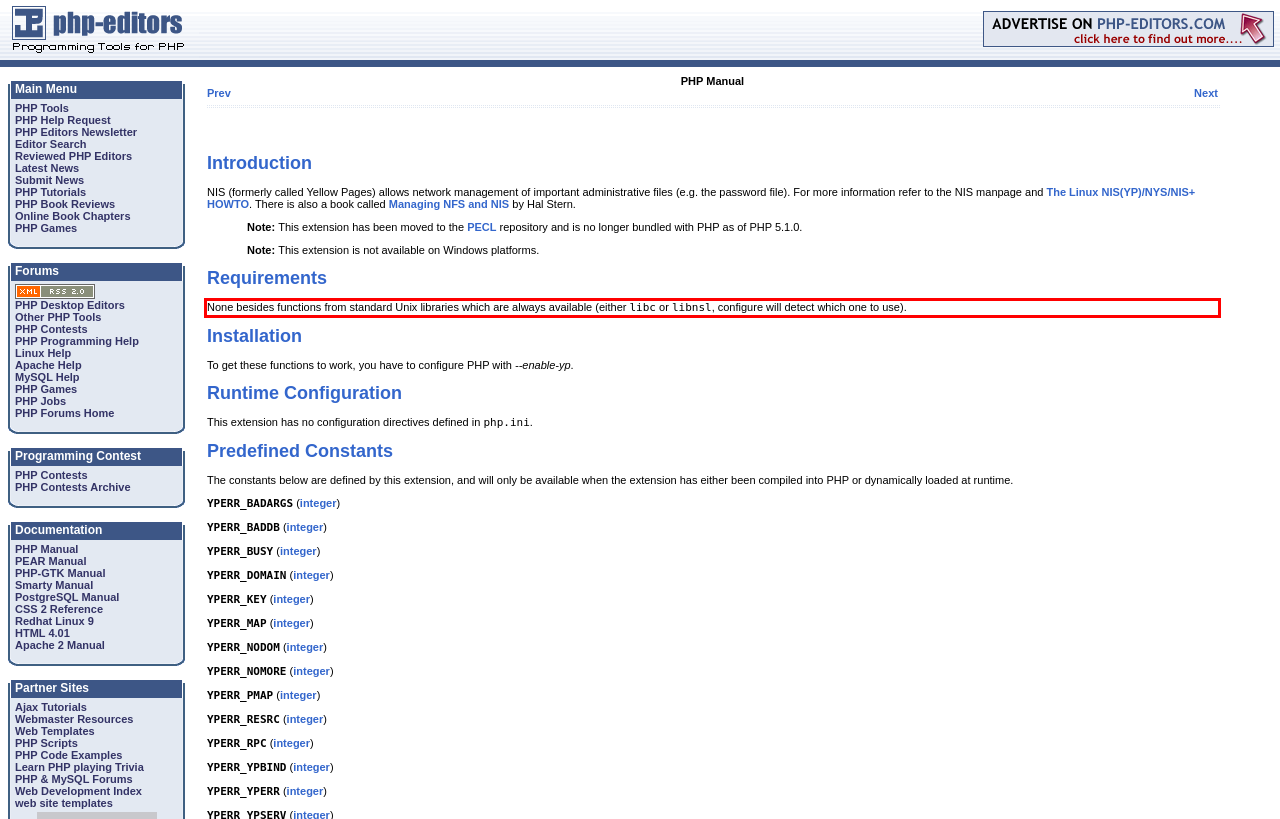Please identify and extract the text from the UI element that is surrounded by a red bounding box in the provided webpage screenshot.

None besides functions from standard Unix libraries which are always available (either libc or libnsl, configure will detect which one to use).